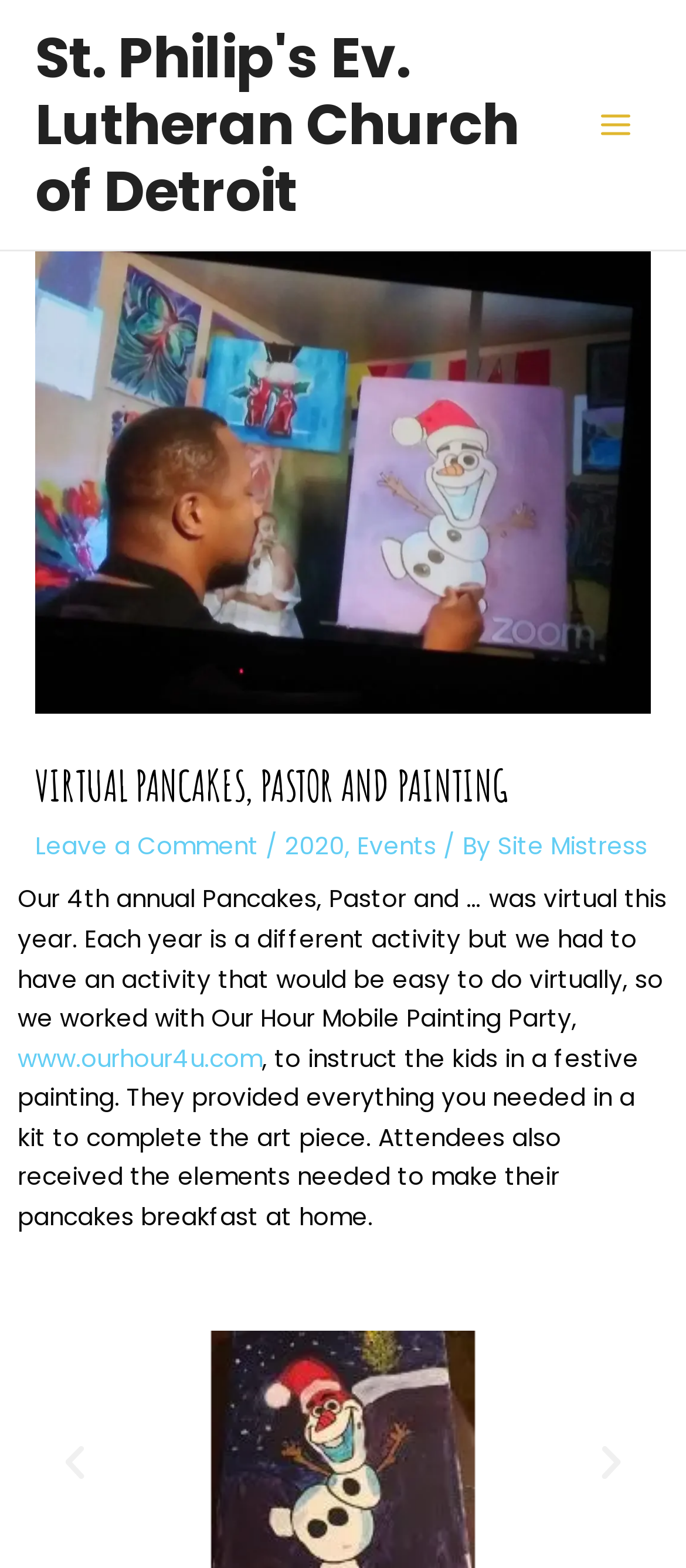Find the bounding box coordinates of the element to click in order to complete the given instruction: "View November 2022."

None